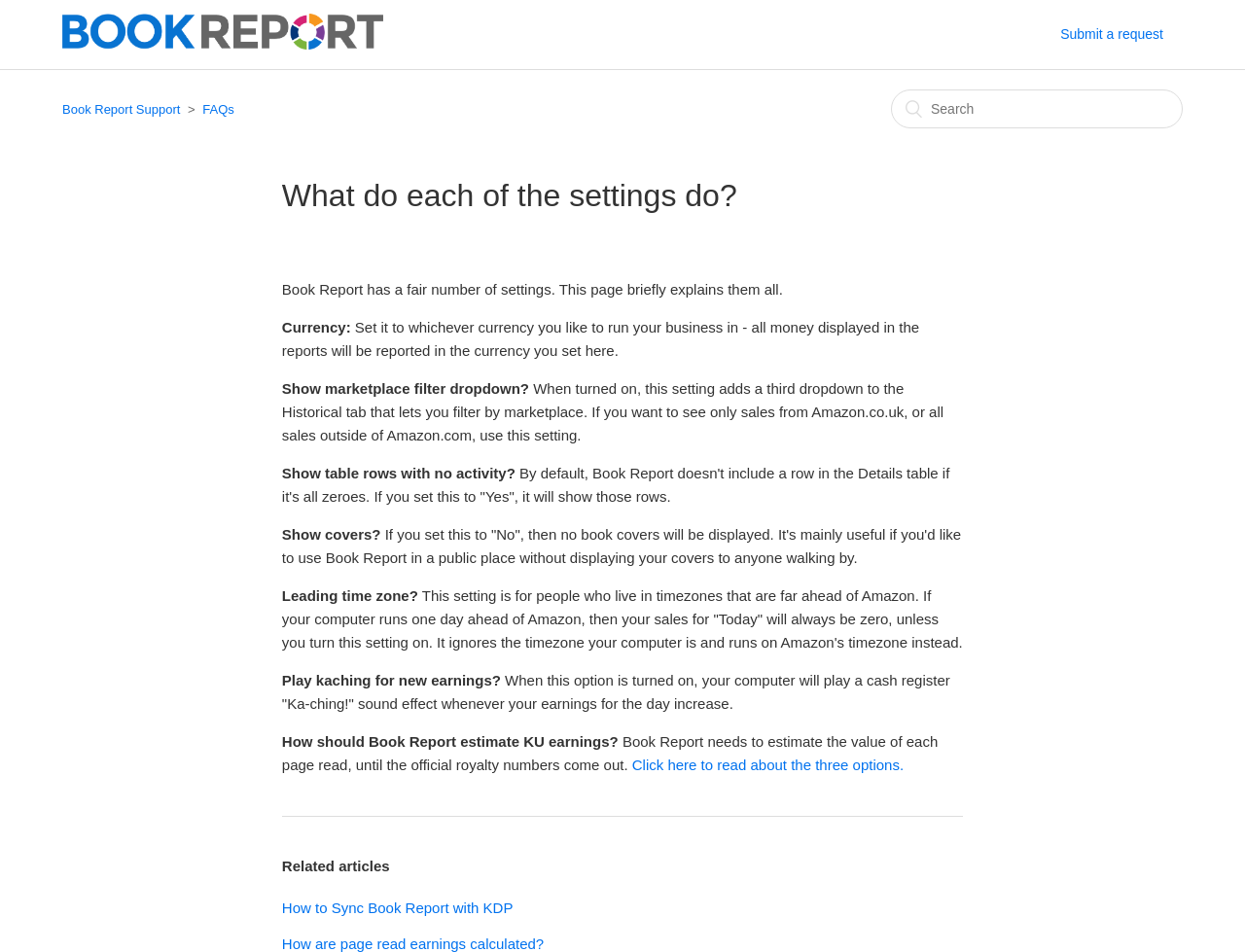Please find the main title text of this webpage.

What do each of the settings do?